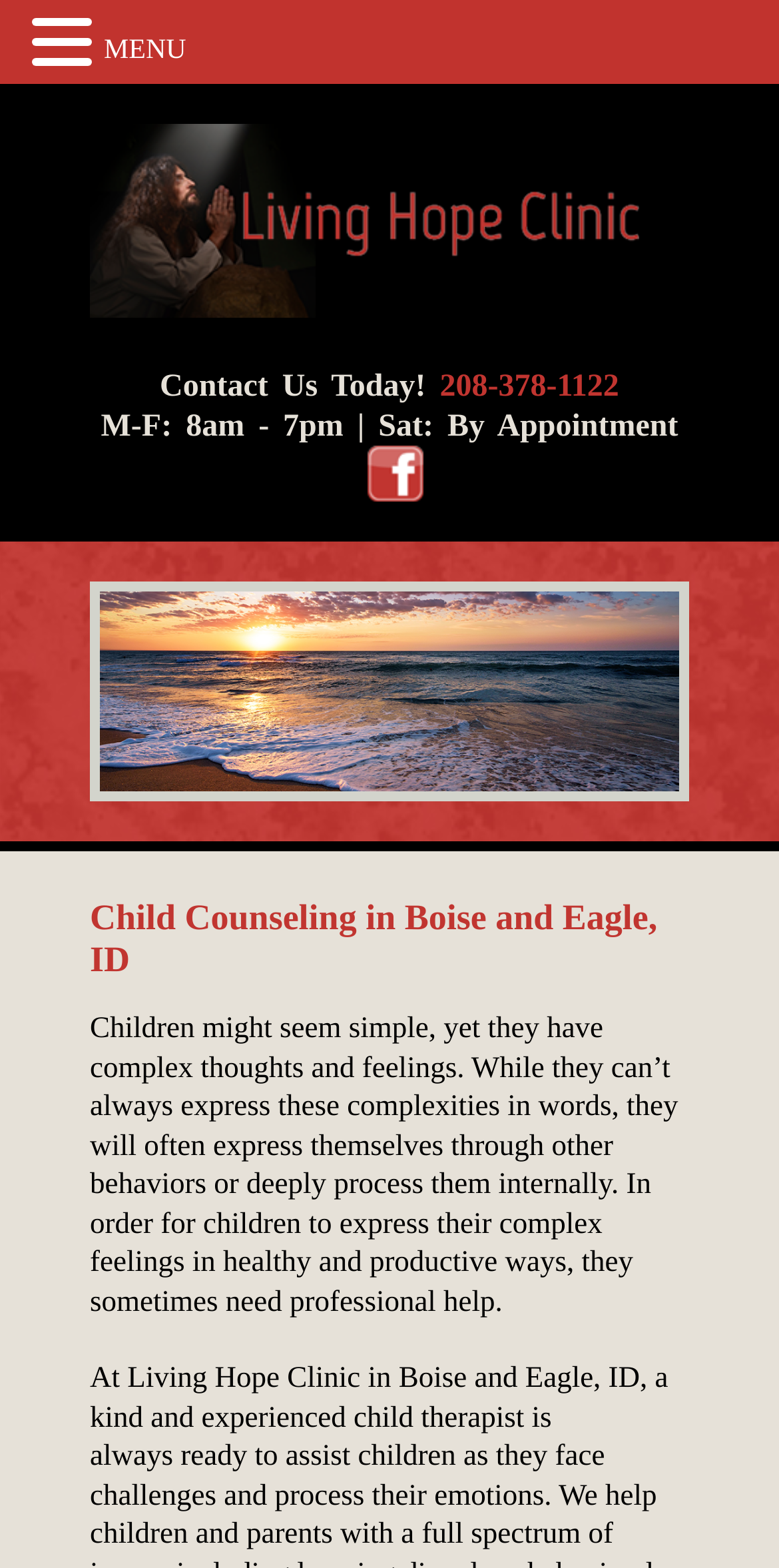Explain the features and main sections of the webpage comprehensively.

The webpage is about Living Hope Clinic, which offers child counseling services in Boise, ID, and surrounding areas. At the top of the page, there is a navigation link labeled "MENU" on the left side. Below it, there is a prominent call-to-action section with a "Contact Us Today!" heading, accompanied by a phone number "208-378-1122" on the right side. 

Underneath the call-to-action section, there is a heading that displays the clinic's operating hours: "M-F: 8am - 7pm | Sat: By Appointment". To the right of this heading, there is a link. 

Further down the page, there is a main section with a heading "Child Counseling in Boise and Eagle, ID". Below this heading, there is a paragraph of text that explains the importance of professional help for children to express their complex feelings in healthy and productive ways.